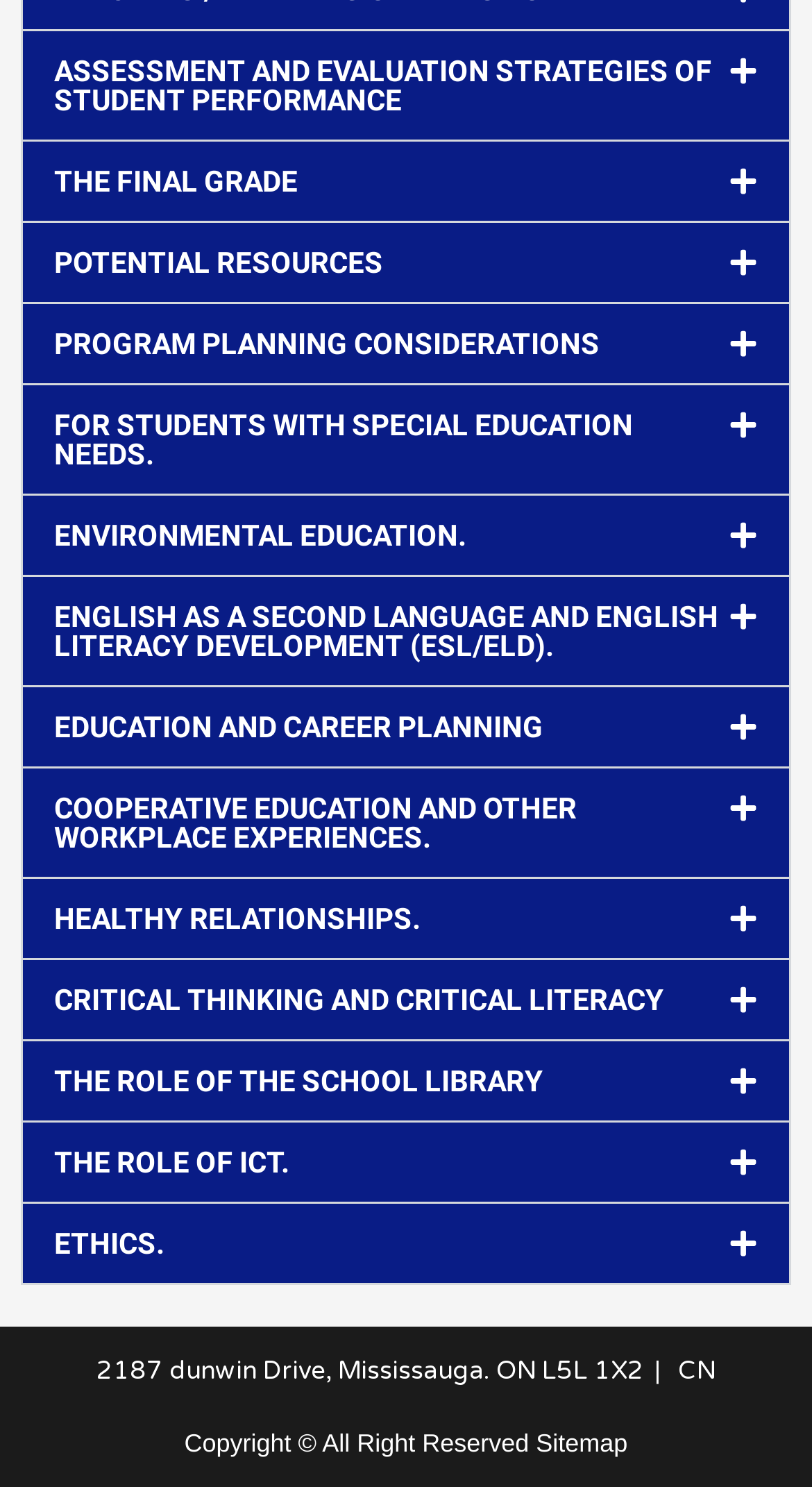Locate the bounding box coordinates of the clickable region necessary to complete the following instruction: "Click on ENVIRONMENTAL EDUCATION". Provide the coordinates in the format of four float numbers between 0 and 1, i.e., [left, top, right, bottom].

[0.028, 0.333, 0.972, 0.386]